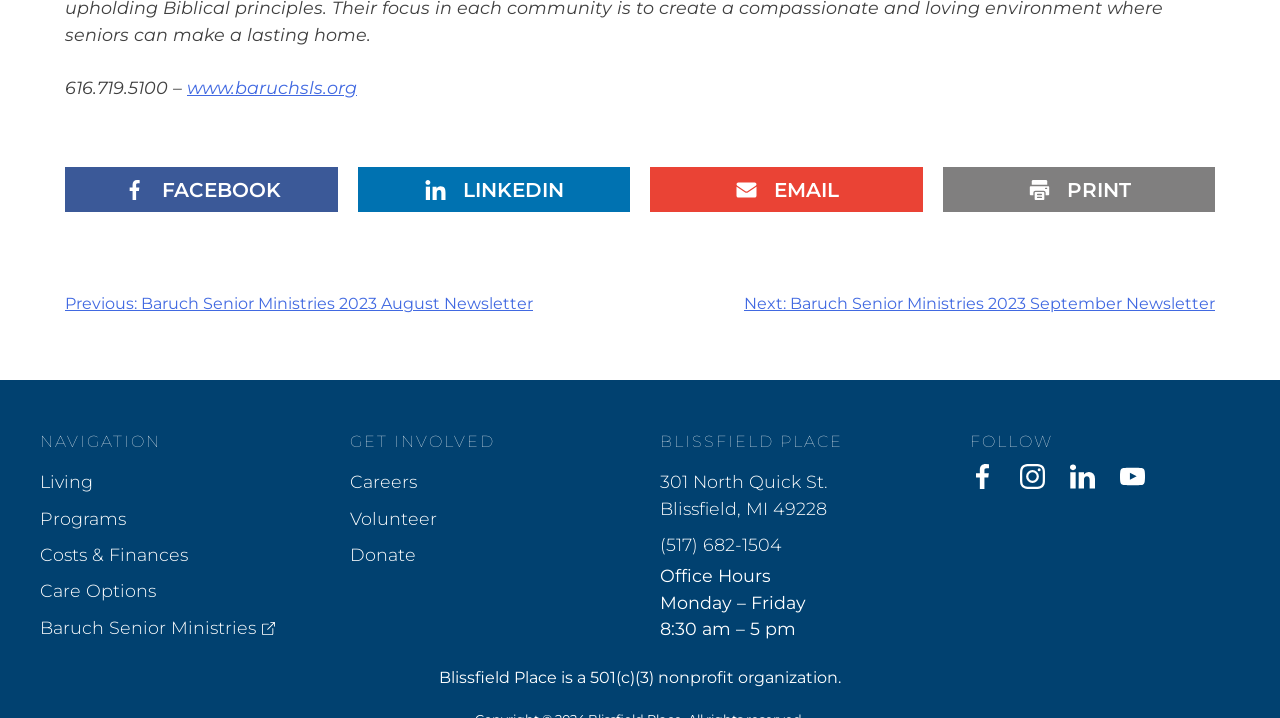Can you find the bounding box coordinates for the element that needs to be clicked to execute this instruction: "view previous posts"? The coordinates should be given as four float numbers between 0 and 1, i.e., [left, top, right, bottom].

[0.051, 0.41, 0.416, 0.436]